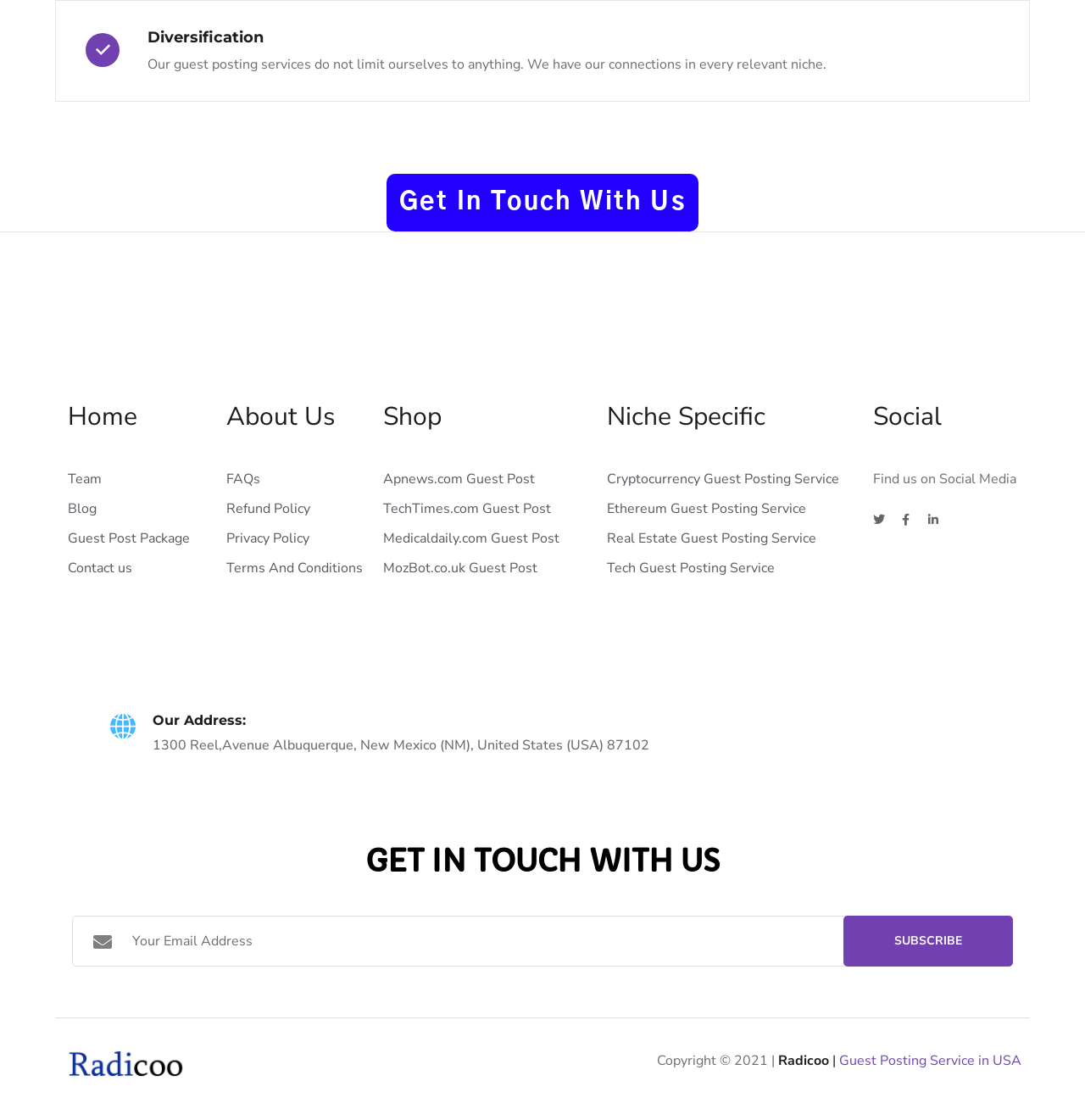Please locate the bounding box coordinates of the element that should be clicked to achieve the given instruction: "Click on 'Guest Post Package'".

[0.062, 0.469, 0.193, 0.492]